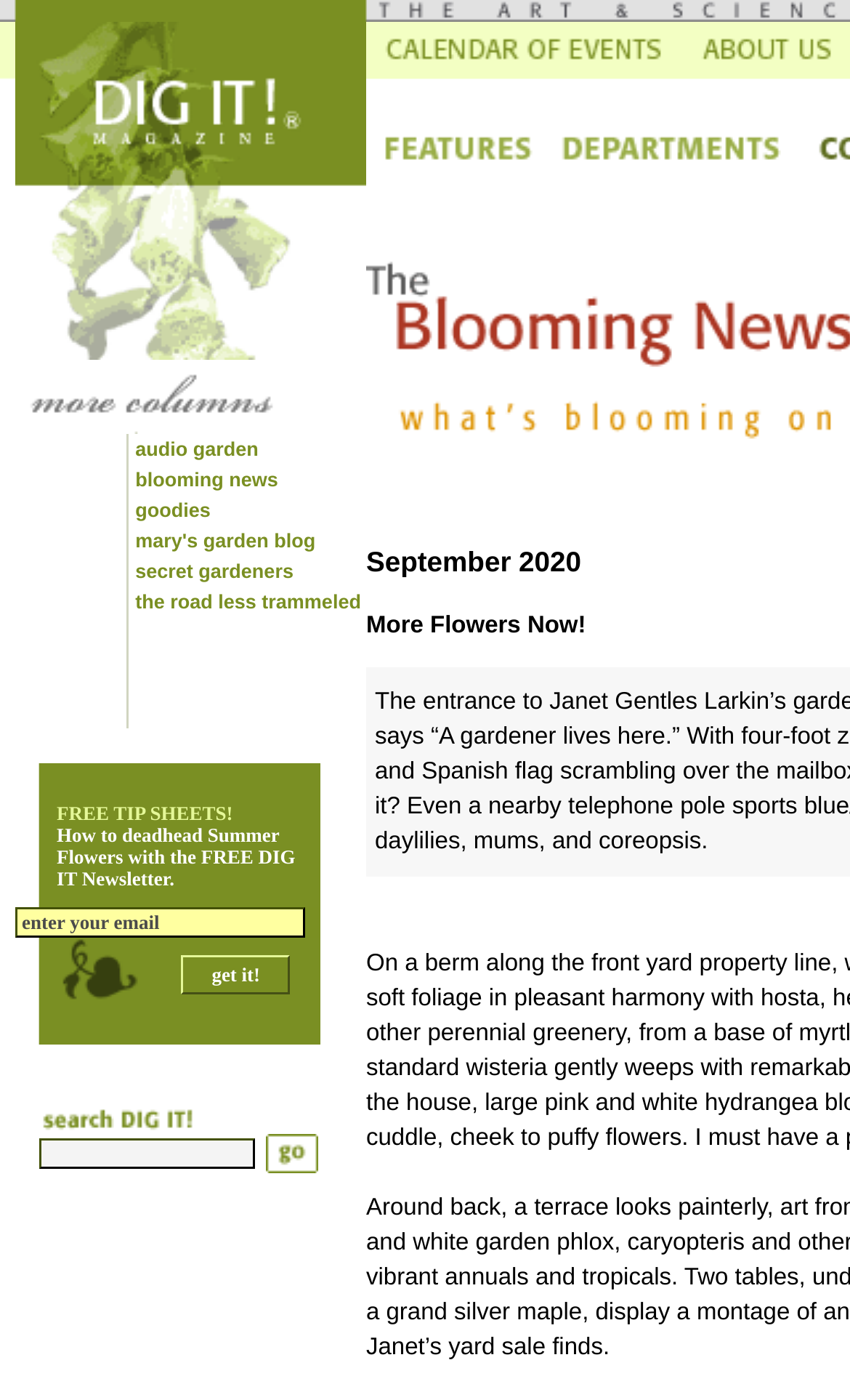What is the function of the 'get it!' button?
Please use the image to deliver a detailed and complete answer.

Based on the context of the webpage and the label 'FREE TIP SHEETS!' above the button, I infer that the 'get it!' button is likely used to download or subscribe to some free resources, such as tip sheets or newsletters, related to gardening or flowers.